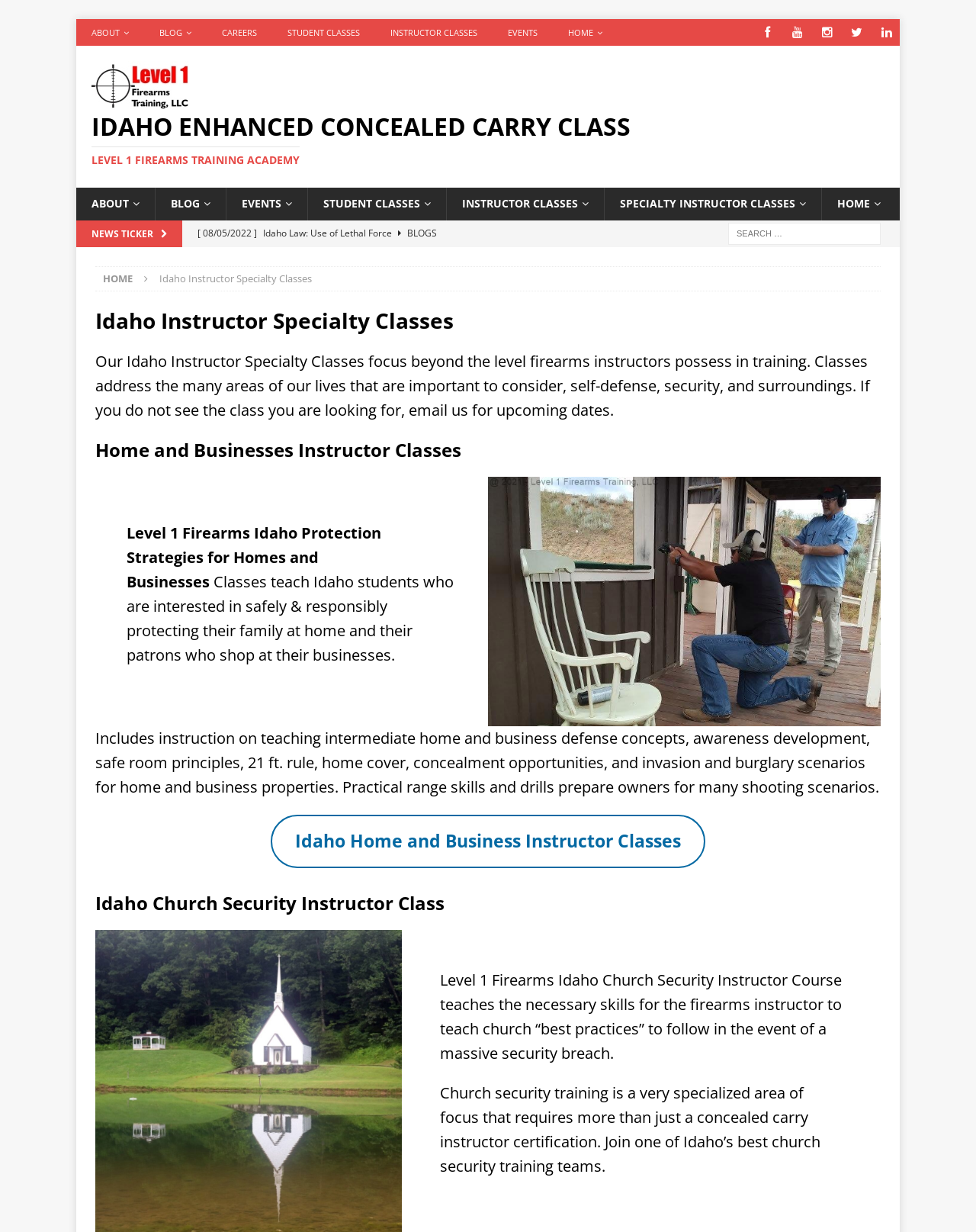Find the bounding box coordinates of the area that needs to be clicked in order to achieve the following instruction: "Click the 'Visit' link". The coordinates should be specified as four float numbers between 0 and 1, i.e., [left, top, right, bottom].

None